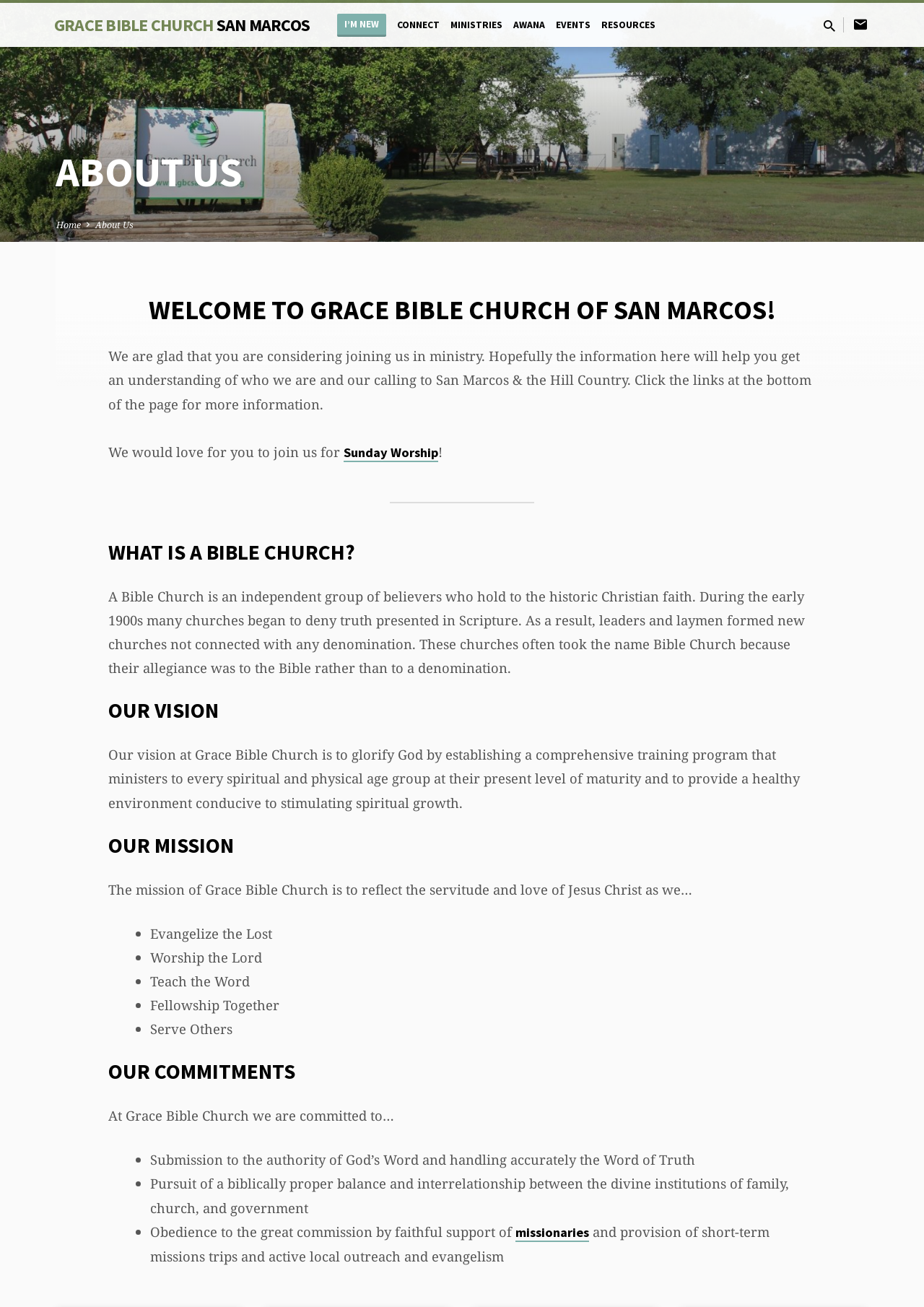Provide the bounding box coordinates for the UI element described in this sentence: "Events". The coordinates should be four float values between 0 and 1, i.e., [left, top, right, bottom].

[0.602, 0.014, 0.639, 0.039]